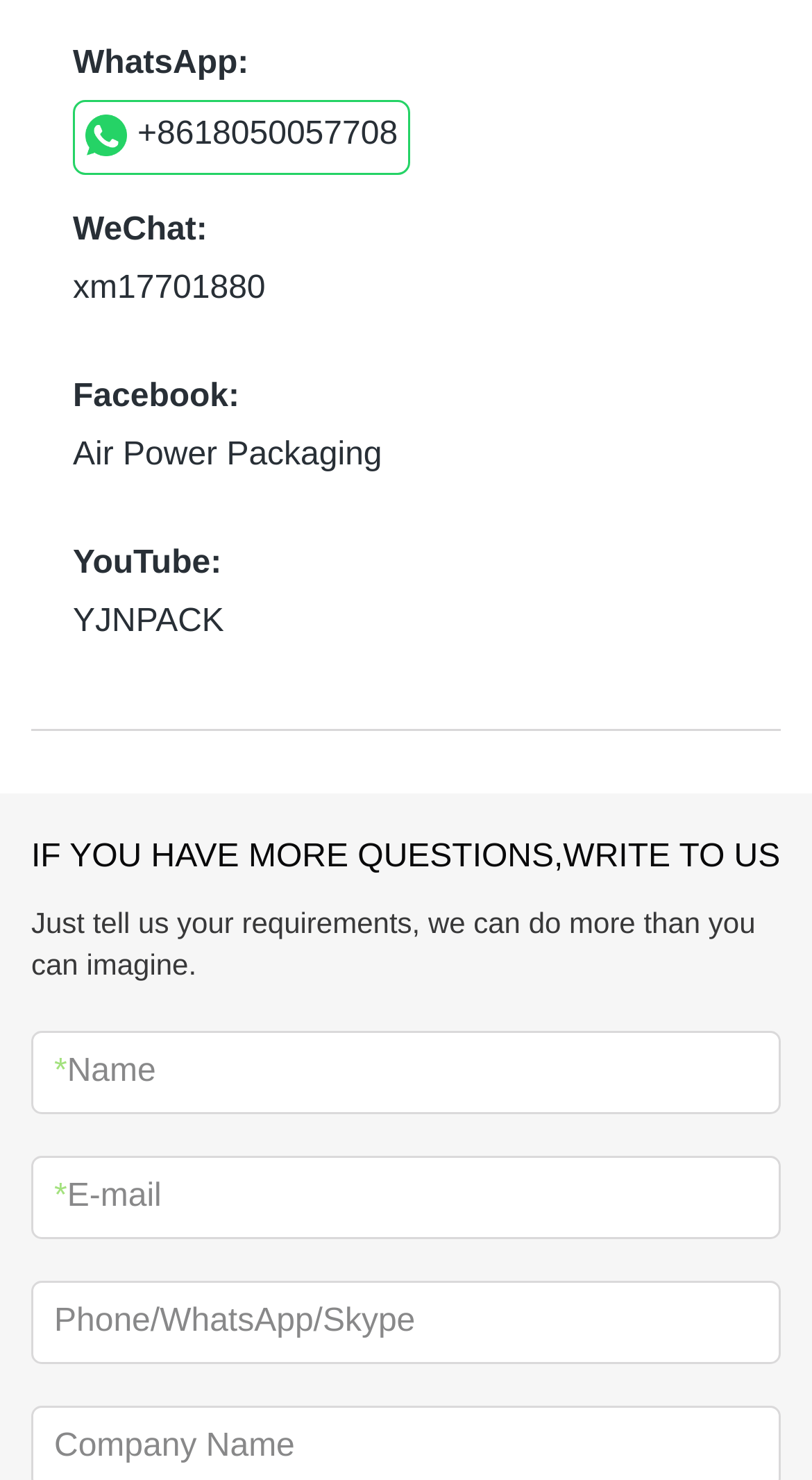What is the purpose of the contact form? Observe the screenshot and provide a one-word or short phrase answer.

To contact the website